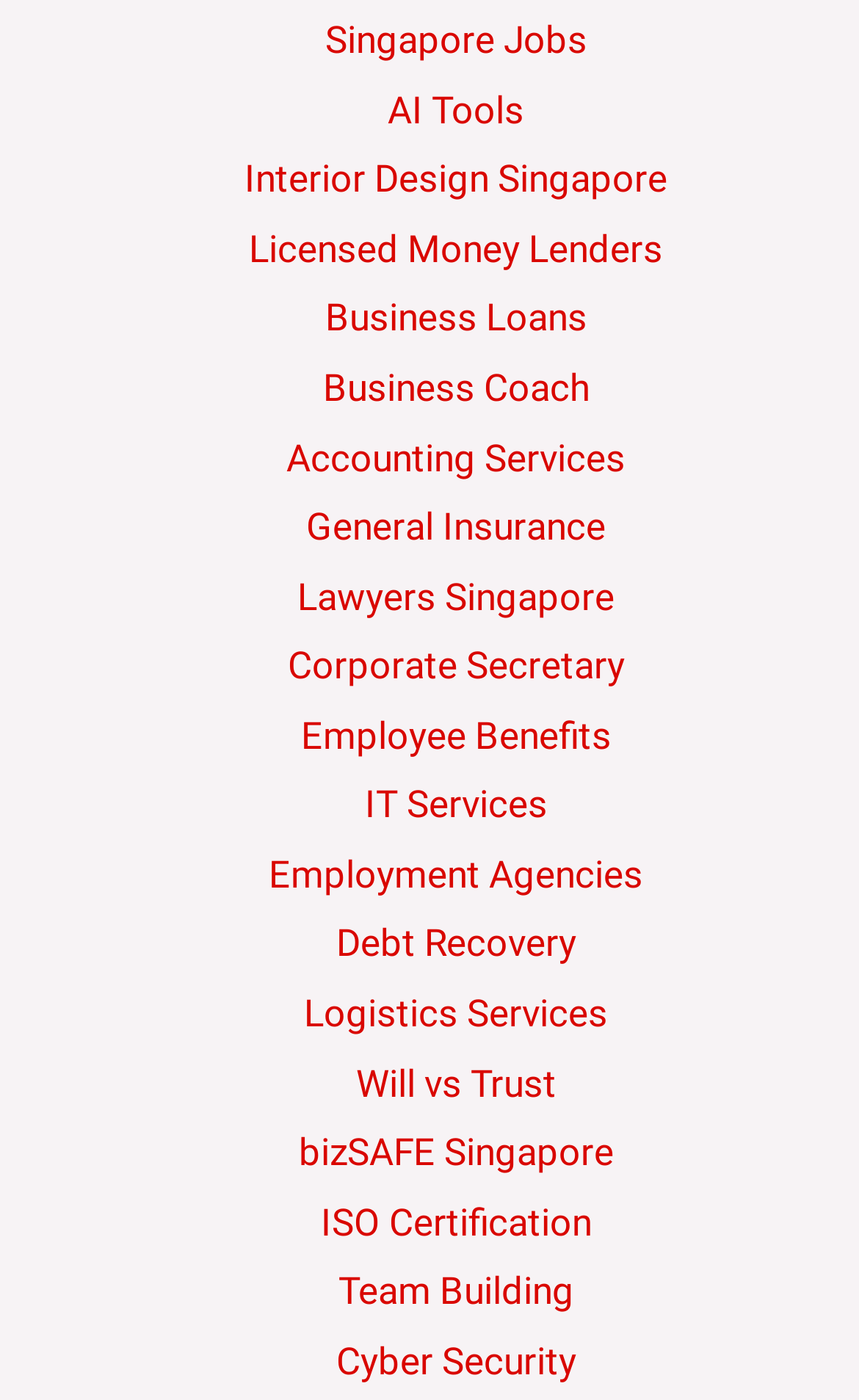Please identify the bounding box coordinates of the element I should click to complete this instruction: 'Get information on Business Loans'. The coordinates should be given as four float numbers between 0 and 1, like this: [left, top, right, bottom].

[0.378, 0.211, 0.683, 0.243]